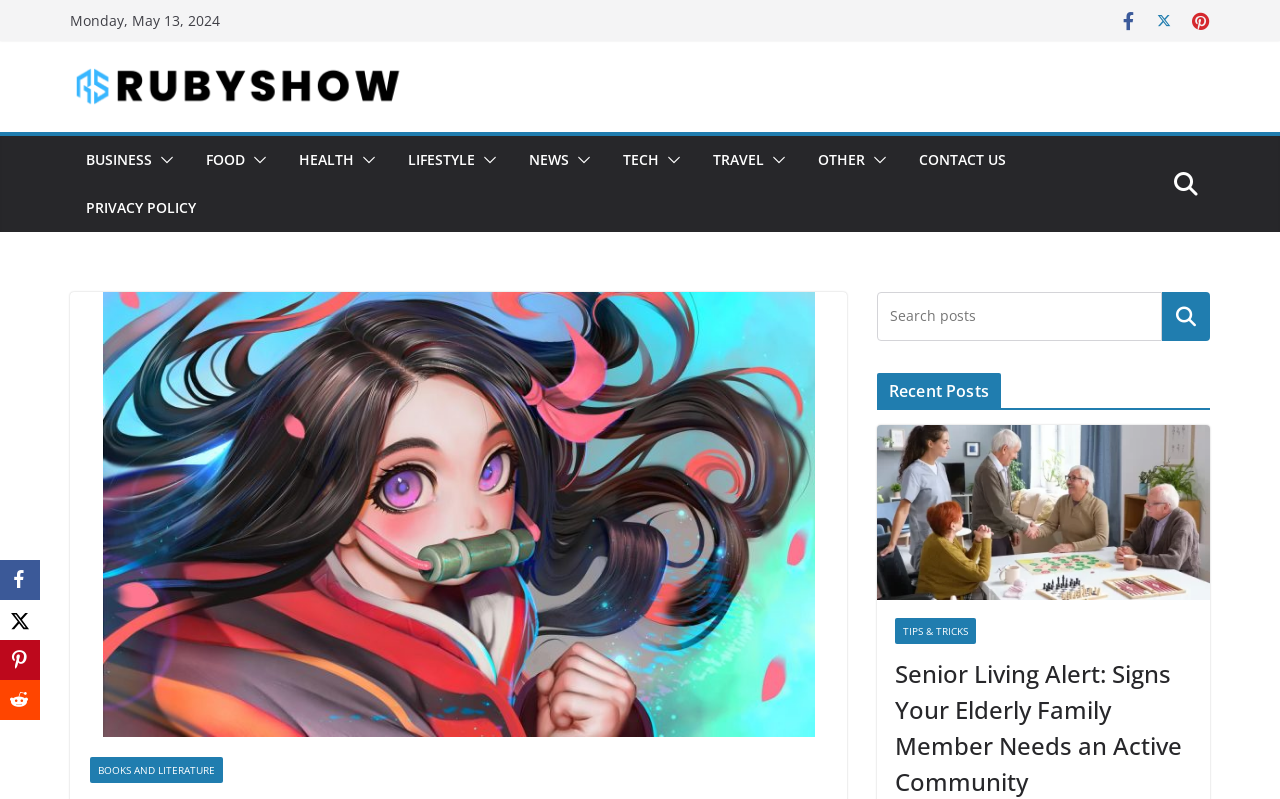What is the purpose of the search box?
Carefully analyze the image and provide a thorough answer to the question.

The search box is located in the complementary section with bounding box coordinates [0.685, 0.366, 0.945, 0.427], and it contains a searchbox element and a 'Search' button. The purpose of the search box is to allow users to search for specific content within the website.